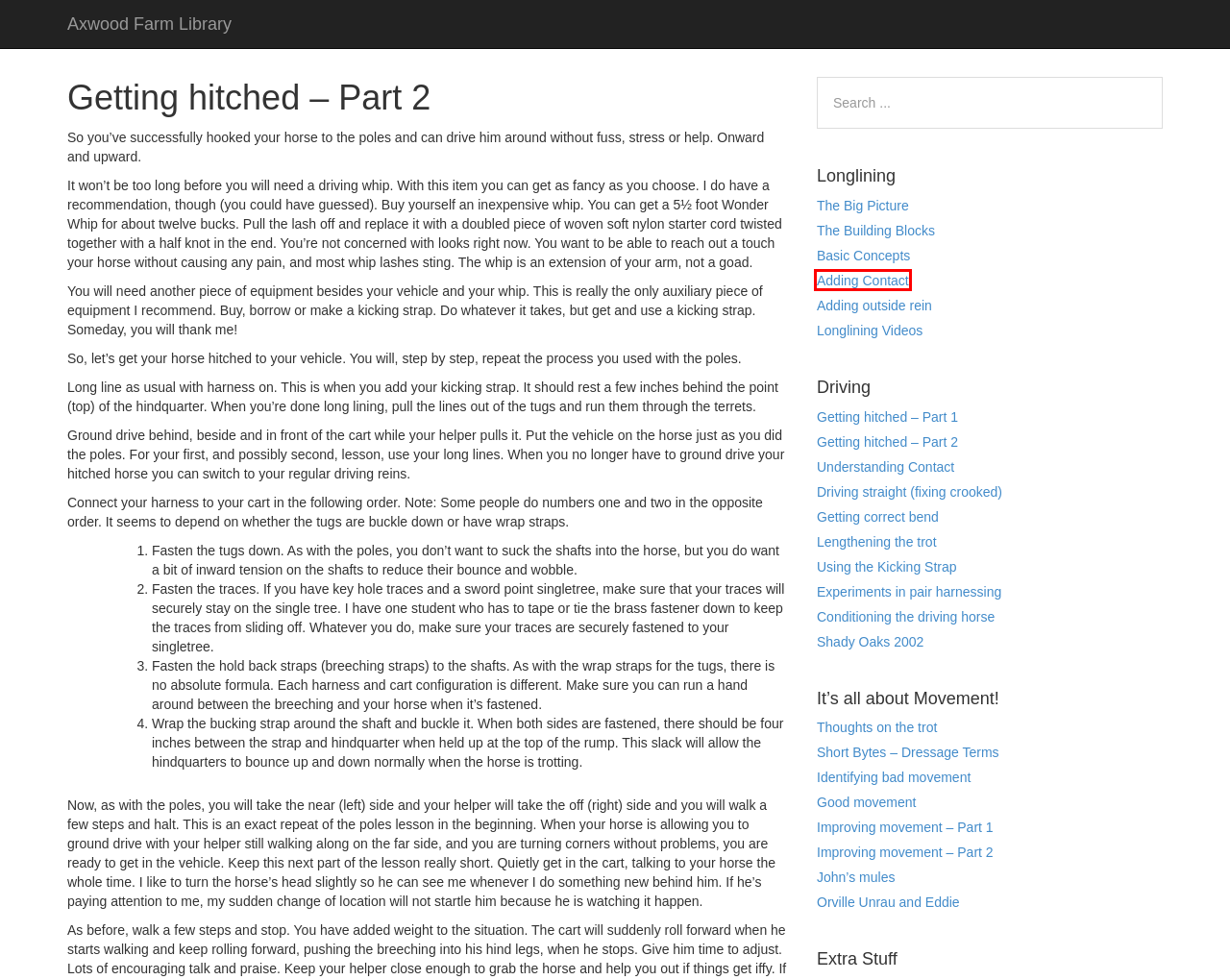Look at the given screenshot of a webpage with a red rectangle bounding box around a UI element. Pick the description that best matches the new webpage after clicking the element highlighted. The descriptions are:
A. Basic Concepts – Axwood Farm Library
B. Adding Contact – Axwood Farm Library
C. Thoughts on the trot – Axwood Farm Library
D. Identifying bad movement – Axwood Farm Library
E. John’s mules – Axwood Farm Library
F. Getting hitched – Part 1 – Axwood Farm Library
G. Understanding Contact – Axwood Farm Library
H. The Building Blocks – Axwood Farm Library

B